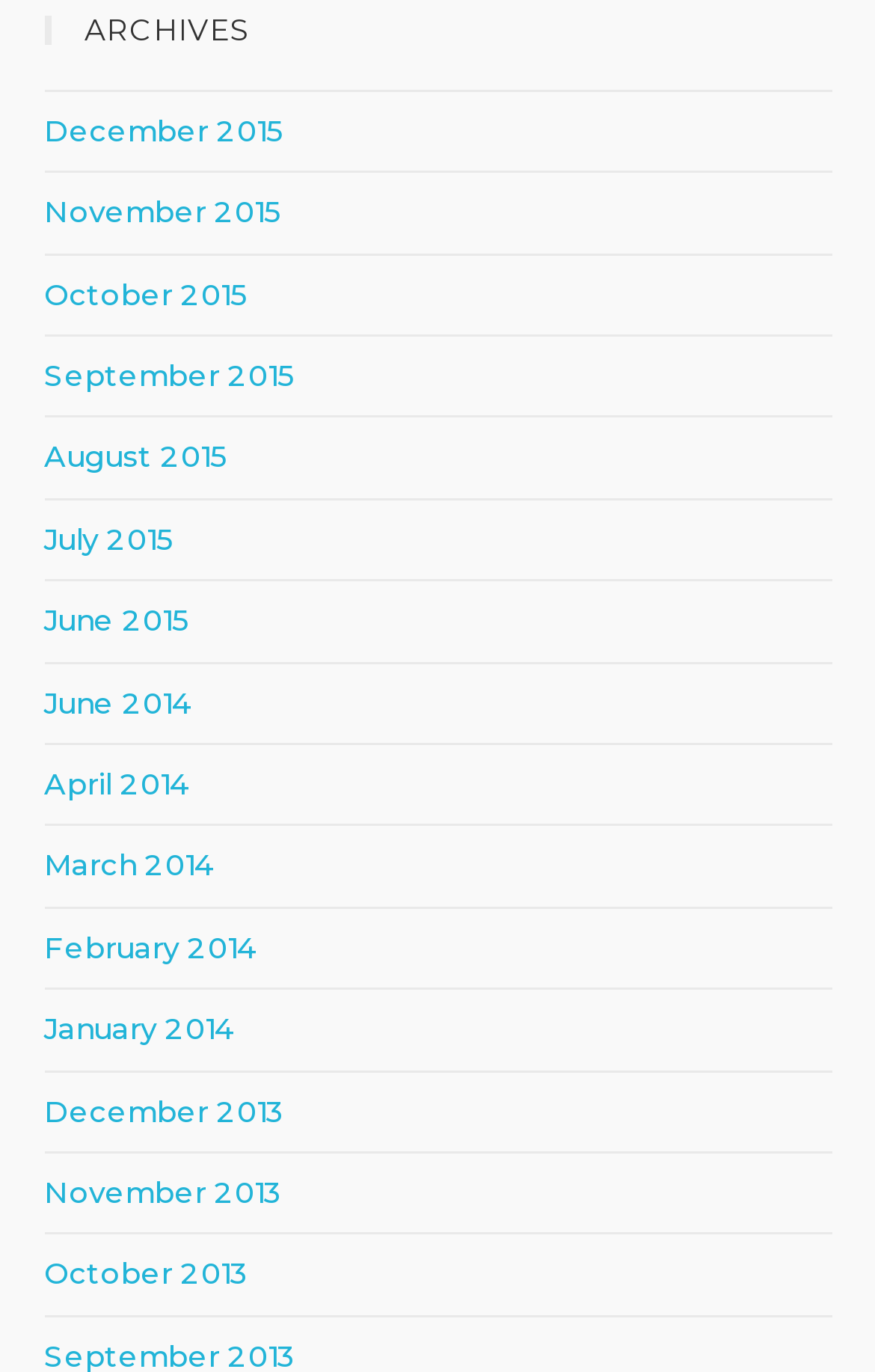Using the given description, provide the bounding box coordinates formatted as (top-left x, top-left y, bottom-right x, bottom-right y), with all values being floating point numbers between 0 and 1. Description: November 2013

[0.05, 0.855, 0.322, 0.882]